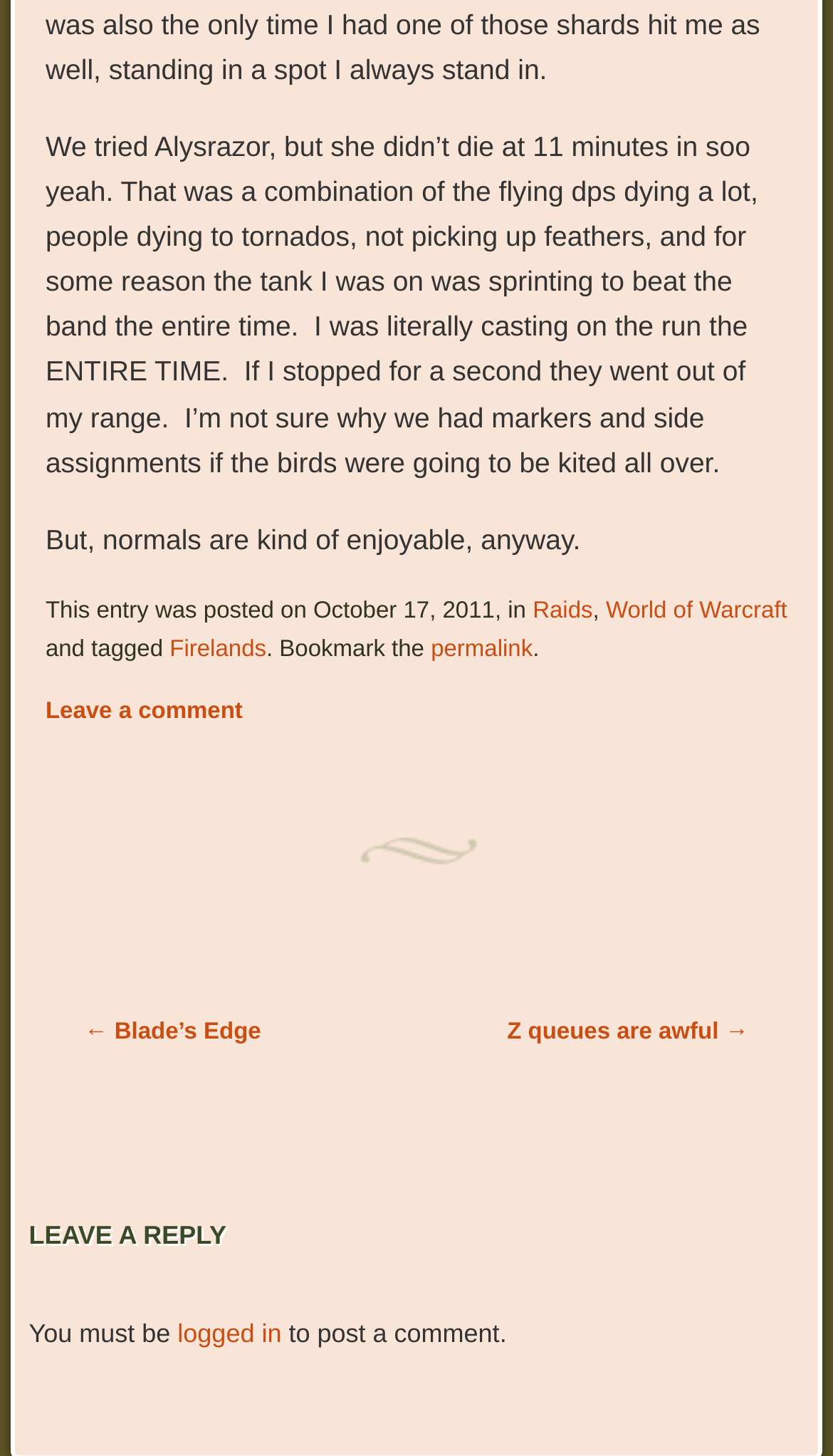What is required to post a comment?
Refer to the image and give a detailed answer to the question.

The text 'You must be logged in to post a comment.' appears at the bottom of the page, indicating that users need to be logged in to post a comment.